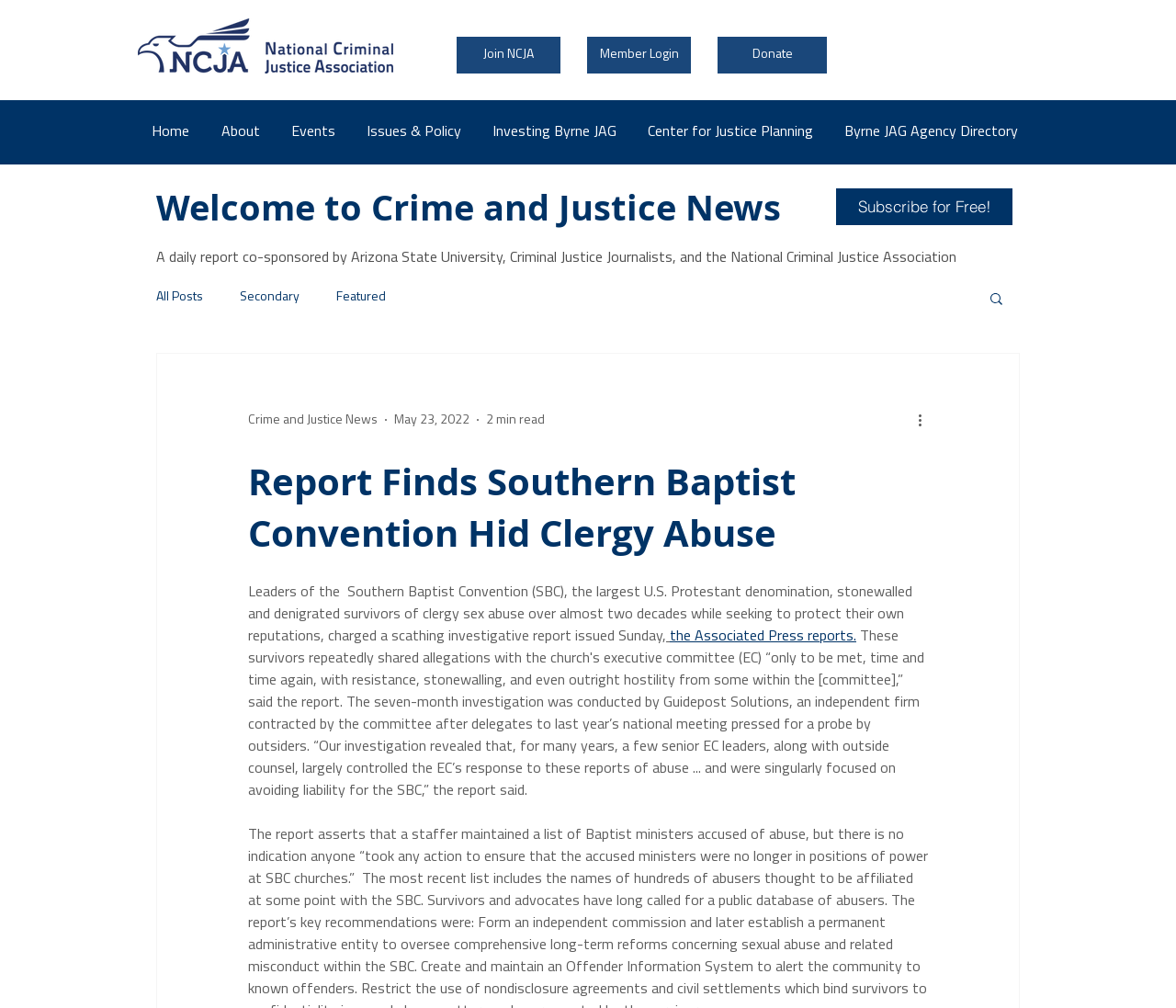Explain the webpage in detail, including its primary components.

The webpage appears to be a news article or report from "Crime and Justice News" about a scandal involving the Southern Baptist Convention (SBC). At the top of the page, there is a logo of the National Criminal Justice Association (NCJA) on the left, followed by links to "Join NCJA", "Member Login", and "Donate". On the right side, there is a search bar and a navigation menu with links to "Home", "About", "Events", and other sections.

Below the navigation menu, there is a heading that reads "Welcome to Crime and Justice News" and a link to "Subscribe for Free!". Underneath, there is a section with links to different categories of blog posts, including "All Posts", "Secondary", and "Featured". A search button with a magnifying glass icon is located on the right side of this section.

The main content of the page is an article with the title "Report Finds Southern Baptist Convention Hid Clergy Abuse". The article begins with a summary of the report, stating that leaders of the SBC stonewalled and denigrated survivors of clergy sex abuse over almost two decades while seeking to protect their own reputations. The article cites a report from the Associated Press and provides more details about the scandal.

At the bottom of the page, there is a generic text that reads "A daily report co-sponsored by Arizona State University, Criminal Justice Journalists, and the National Criminal Justice Association".